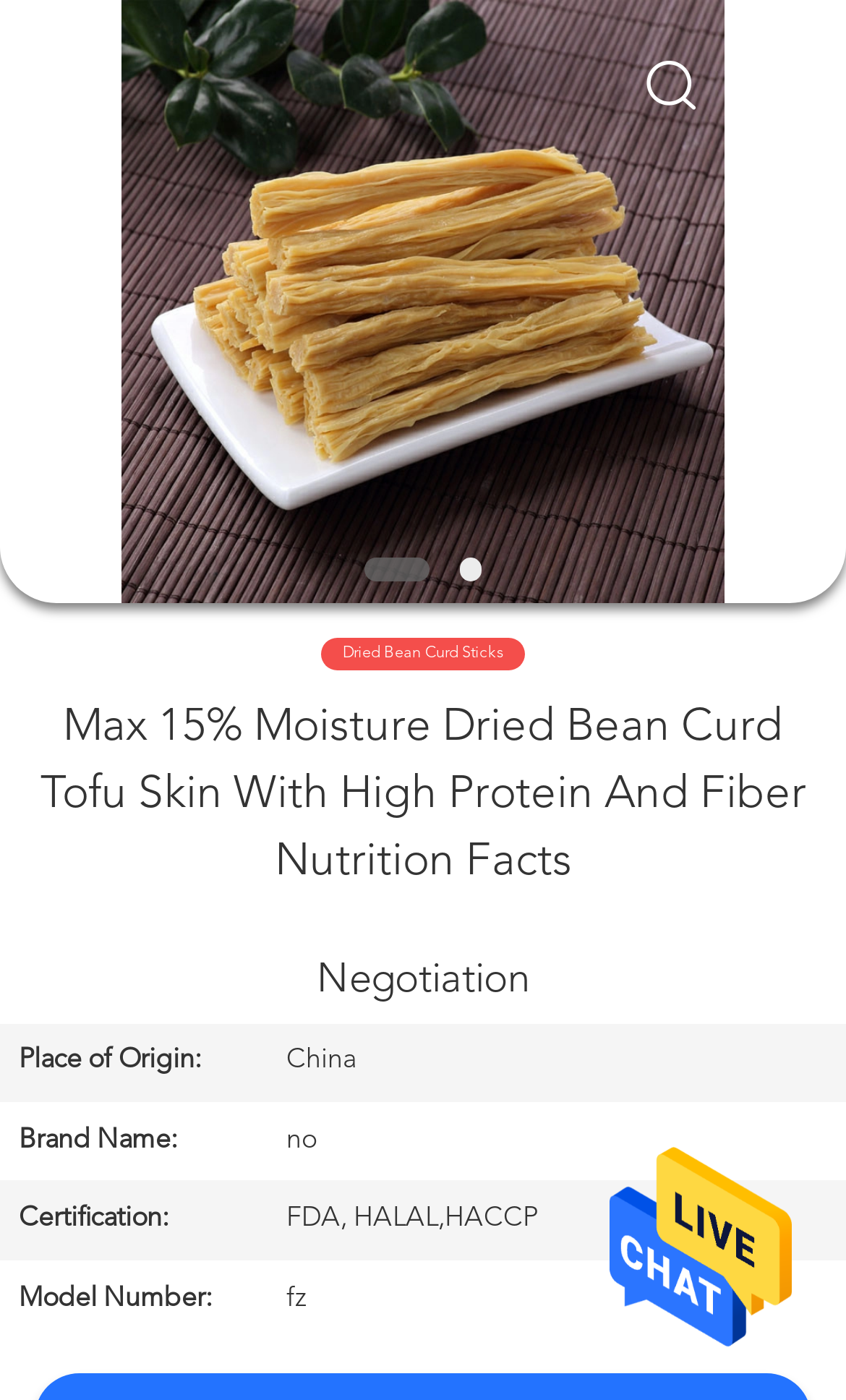What is the brand name of the product?
Please provide a single word or phrase as your answer based on the screenshot.

no